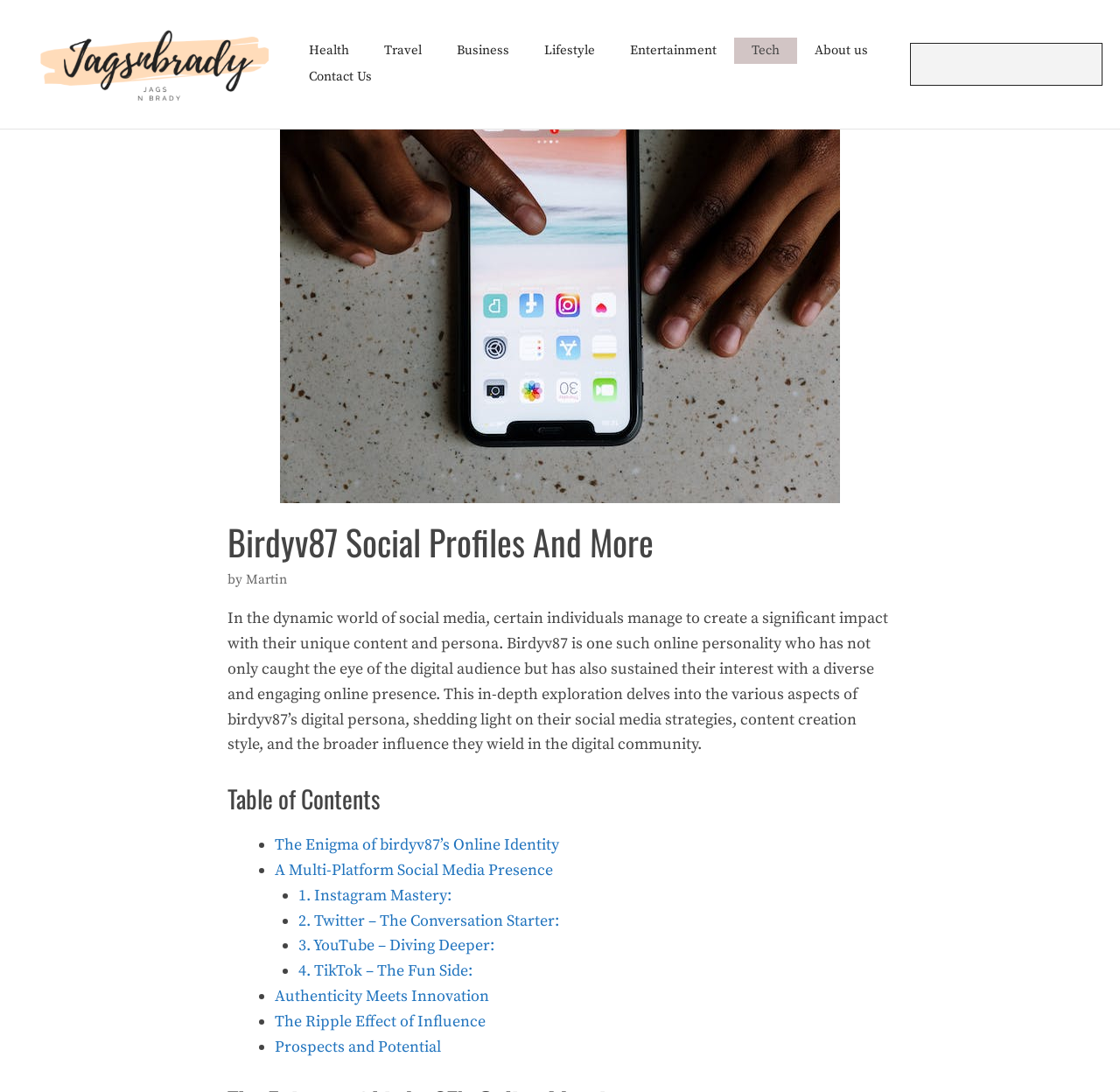Specify the bounding box coordinates of the area to click in order to follow the given instruction: "Search for something."

[0.812, 0.039, 0.984, 0.078]